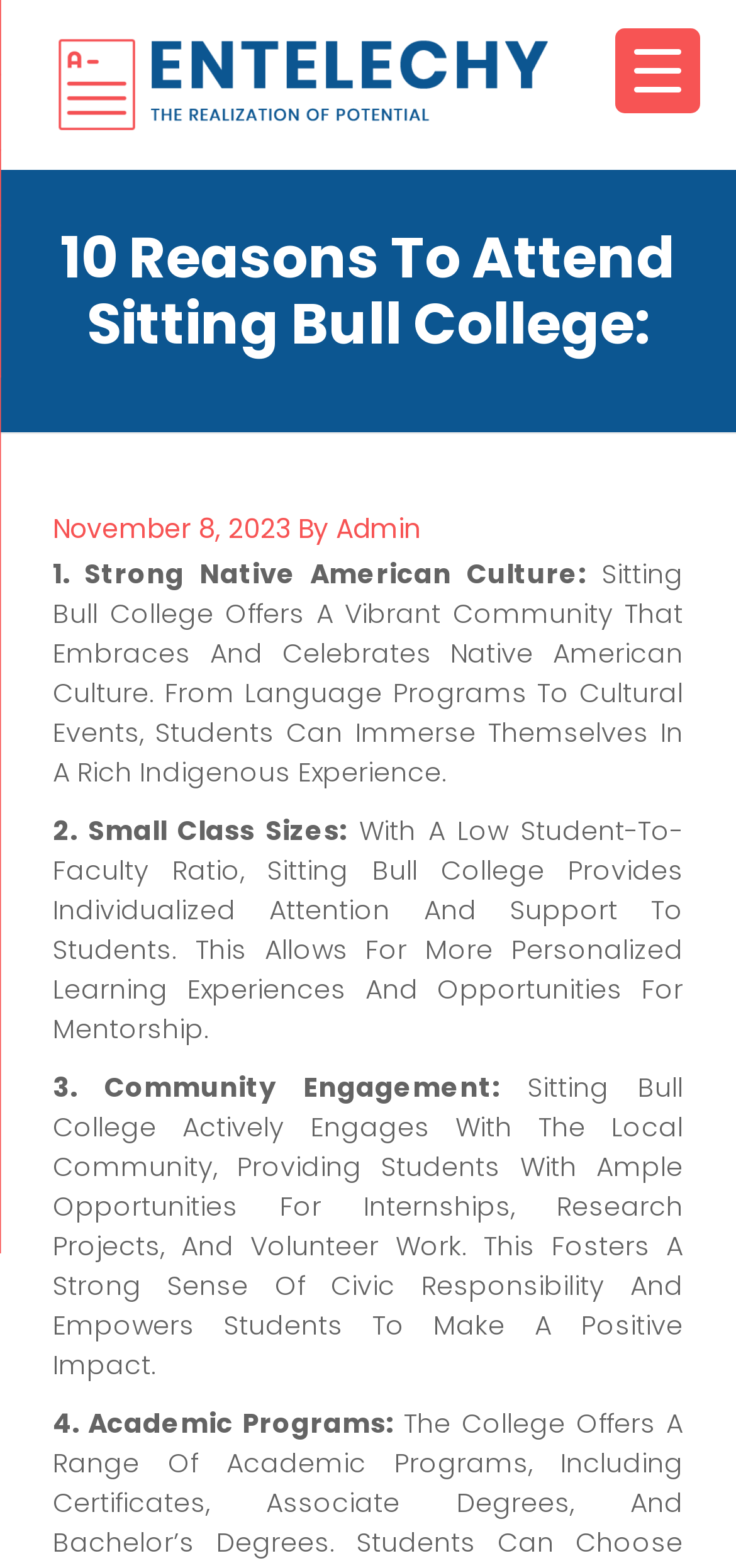What is the principal heading displayed on the webpage?

10 Reasons To Attend Sitting Bull College: